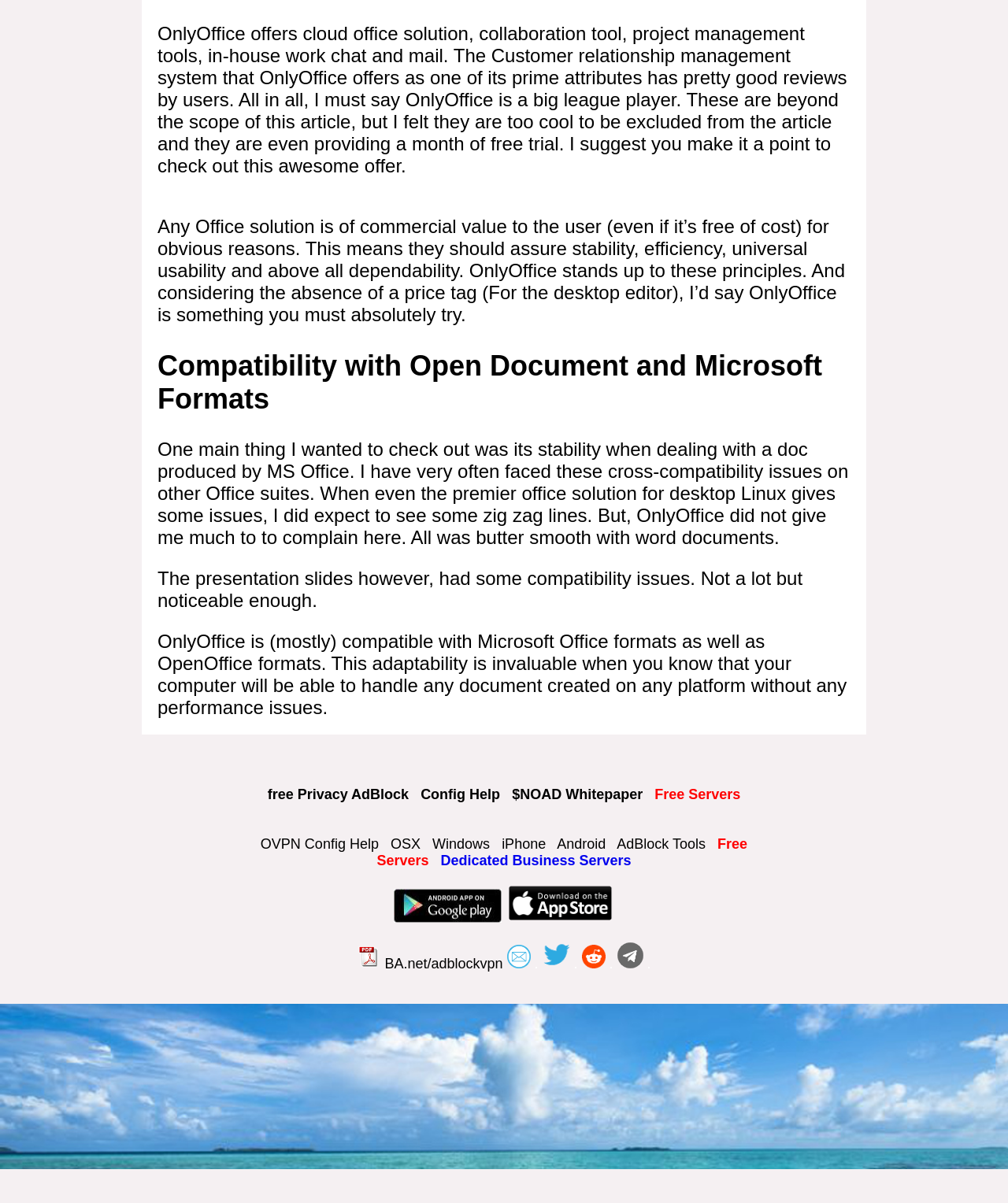Find the bounding box coordinates for the UI element that matches this description: "Are the estimates accurate?".

None